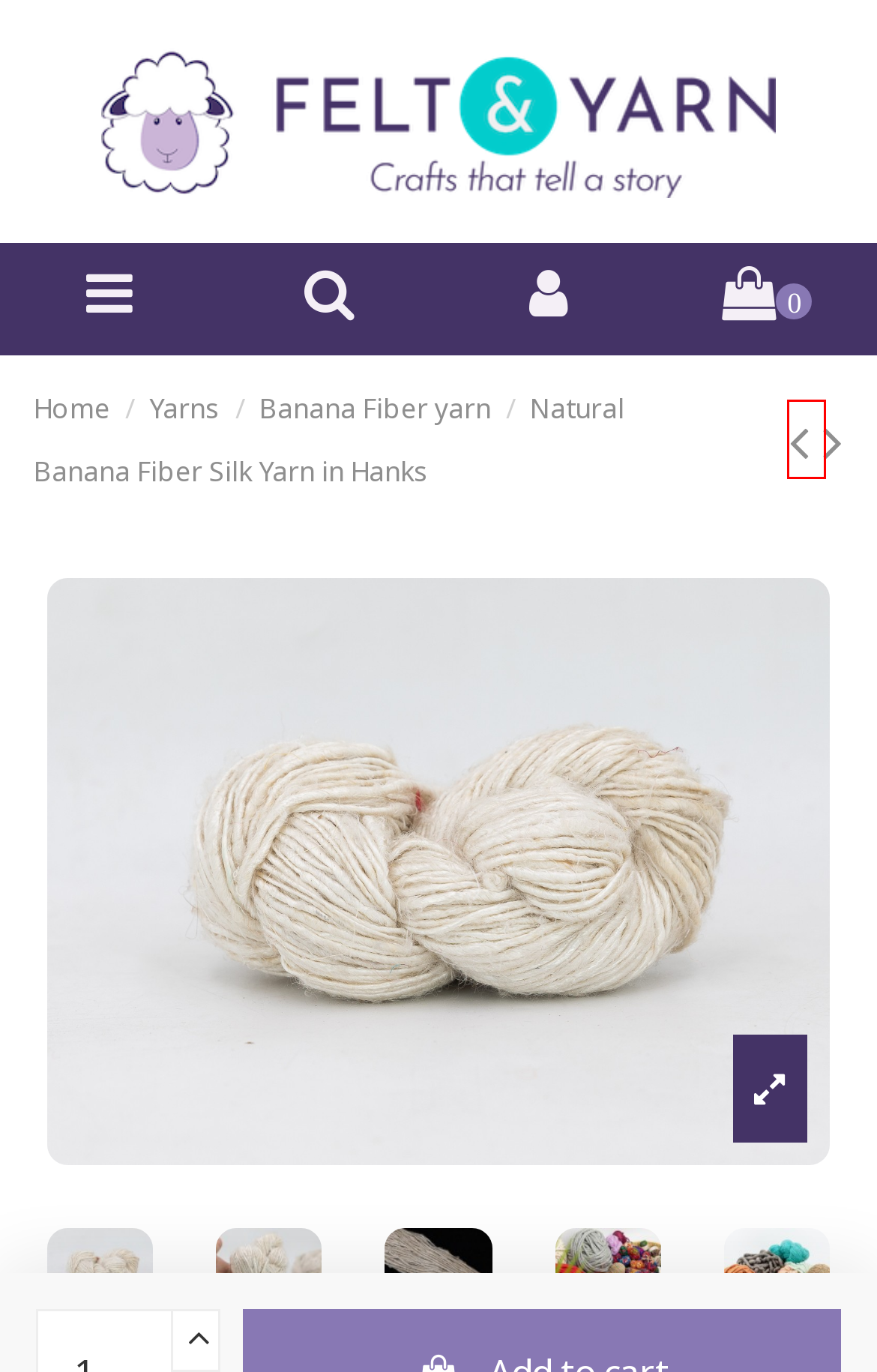You are presented with a screenshot of a webpage containing a red bounding box around an element. Determine which webpage description best describes the new webpage after clicking on the highlighted element. Here are the candidates:
A. Buy Handcrafted Felting Wool Yarn by Felt and Yarn
B. Handcrafted Wool Felt FAQ by Felt and Yarn
C. Natural Banana Silk & Fiber Yarn - Felt and Yarn
D. Login or Register | Felt and Yarn Authenticity
E. Red Recycled Hank Banana Yarn for Knitting Projects - Felt & Yarn
F. Felt Balls, Craft Supplies, Cat Cave and Home Decor from Felt & Yarn.
G. Recycled Tye dye banana yarn wholesale from Nepal
H. Handcrafted Wool Felt Ball Rugs by Felt and Yarn

E